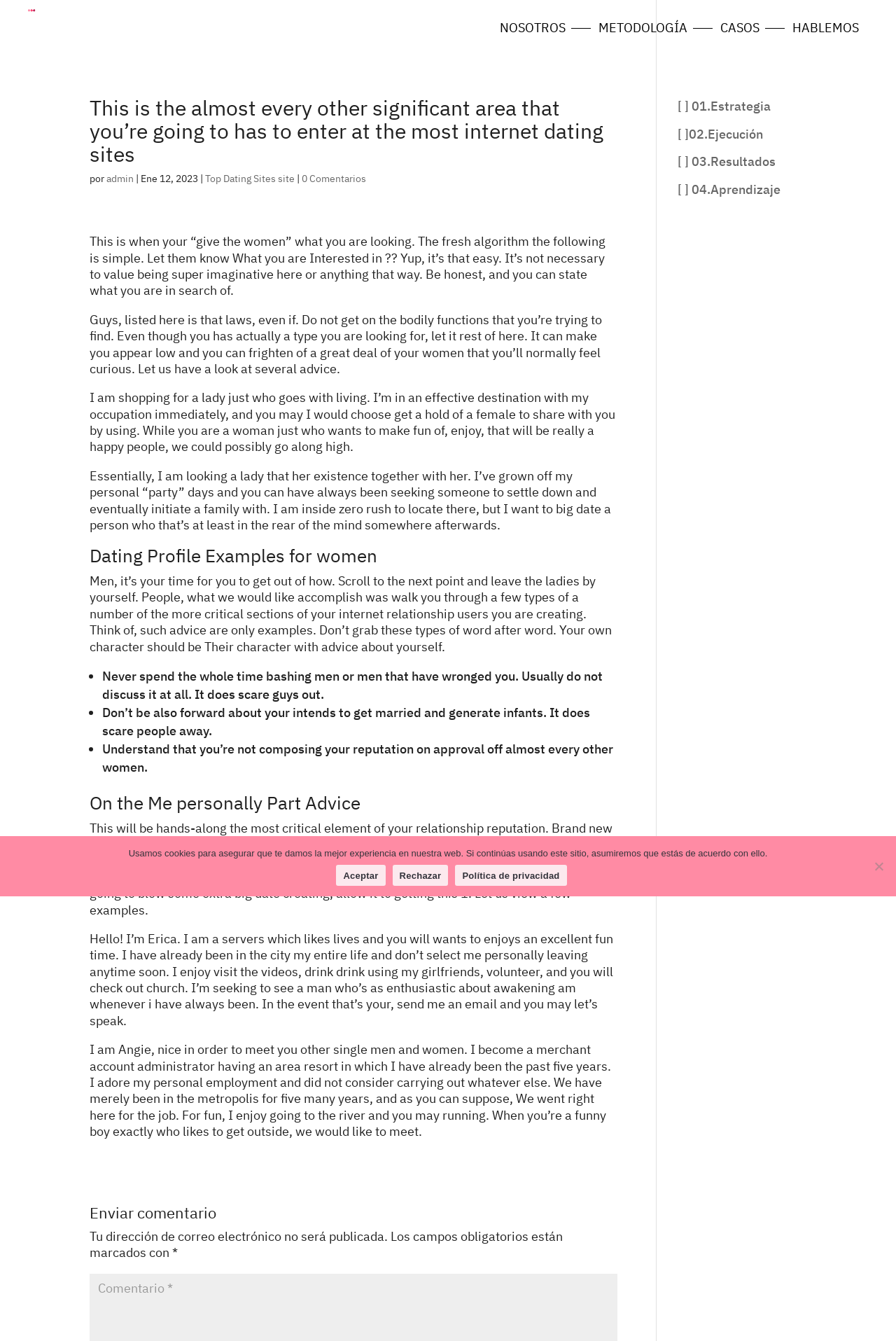Find the bounding box coordinates for the area that should be clicked to accomplish the instruction: "Click on the 'Top Dating Sites site' link".

[0.229, 0.128, 0.329, 0.138]